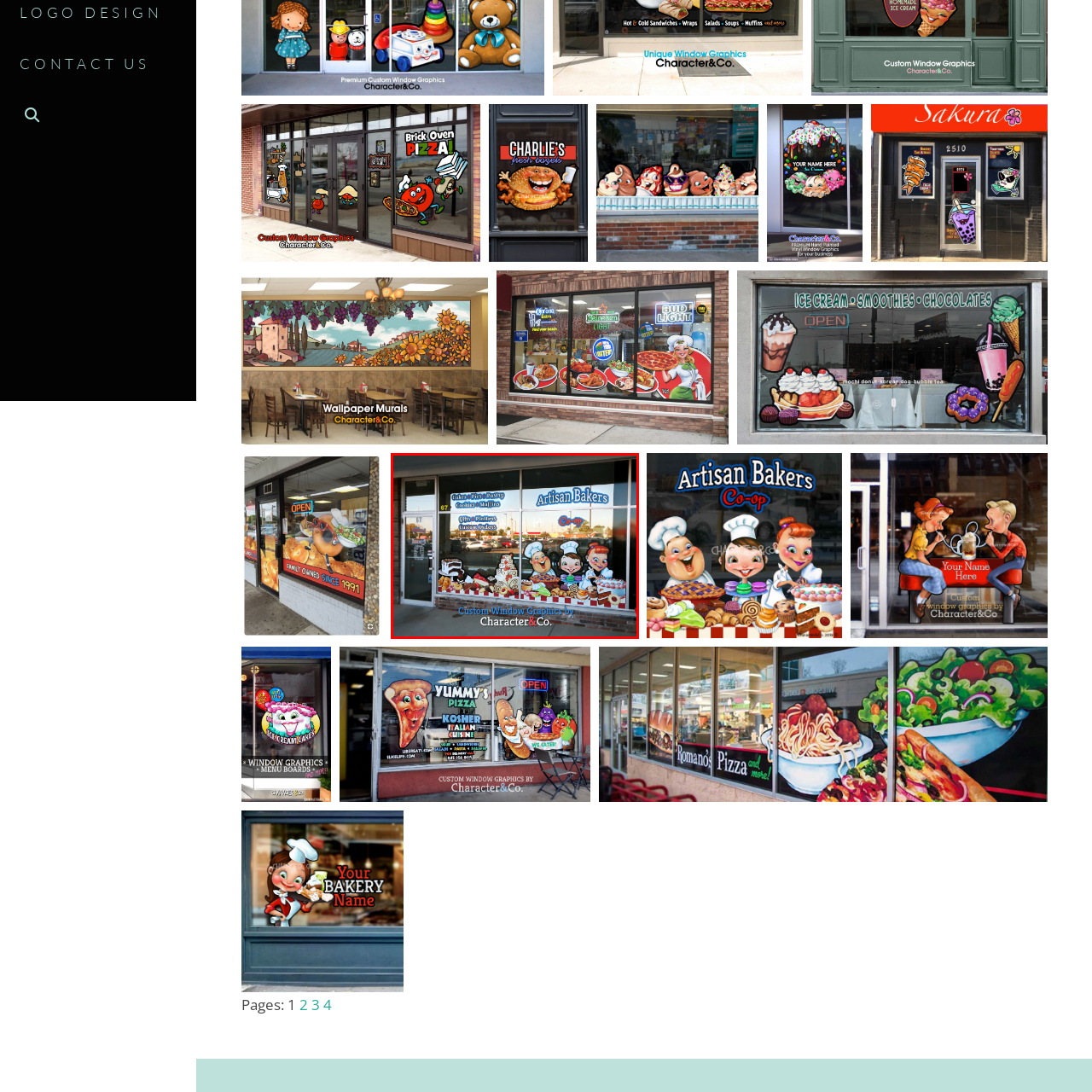Generate a thorough description of the part of the image enclosed by the red boundary.

This vibrant storefront features eye-catching custom window graphics created by Character&Co., showcasing the theme of a bakery called "Artisan Bakers." The design includes playful and colorful illustrations of cheerful baking characters, complete with cartoon chefs and an array of delectable treats like cakes, pastries, cookies, and muffins, enticing customers as they pass by. The graphics prominently display the bakery’s offerings and an engaging co-op aesthetic, making it a delightful sight for anyone looking for delicious baked goods. The text at the bottom highlights the craftsmanship of the window graphics, underscoring the bakery's inviting atmosphere and creative branding.